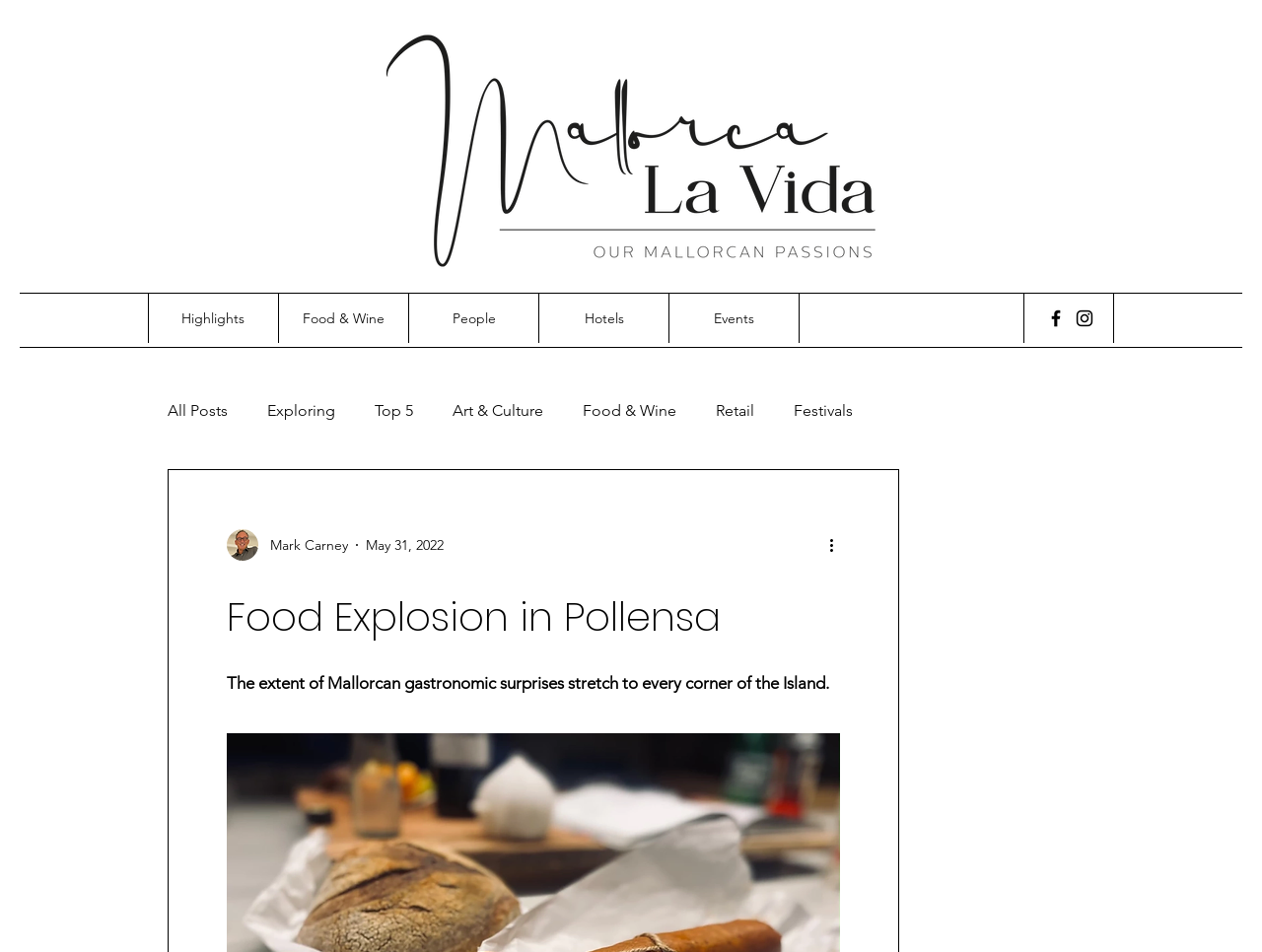Bounding box coordinates are specified in the format (top-left x, top-left y, bottom-right x, bottom-right y). All values are floating point numbers bounded between 0 and 1. Please provide the bounding box coordinate of the region this sentence describes: Food & Wine

[0.462, 0.421, 0.536, 0.44]